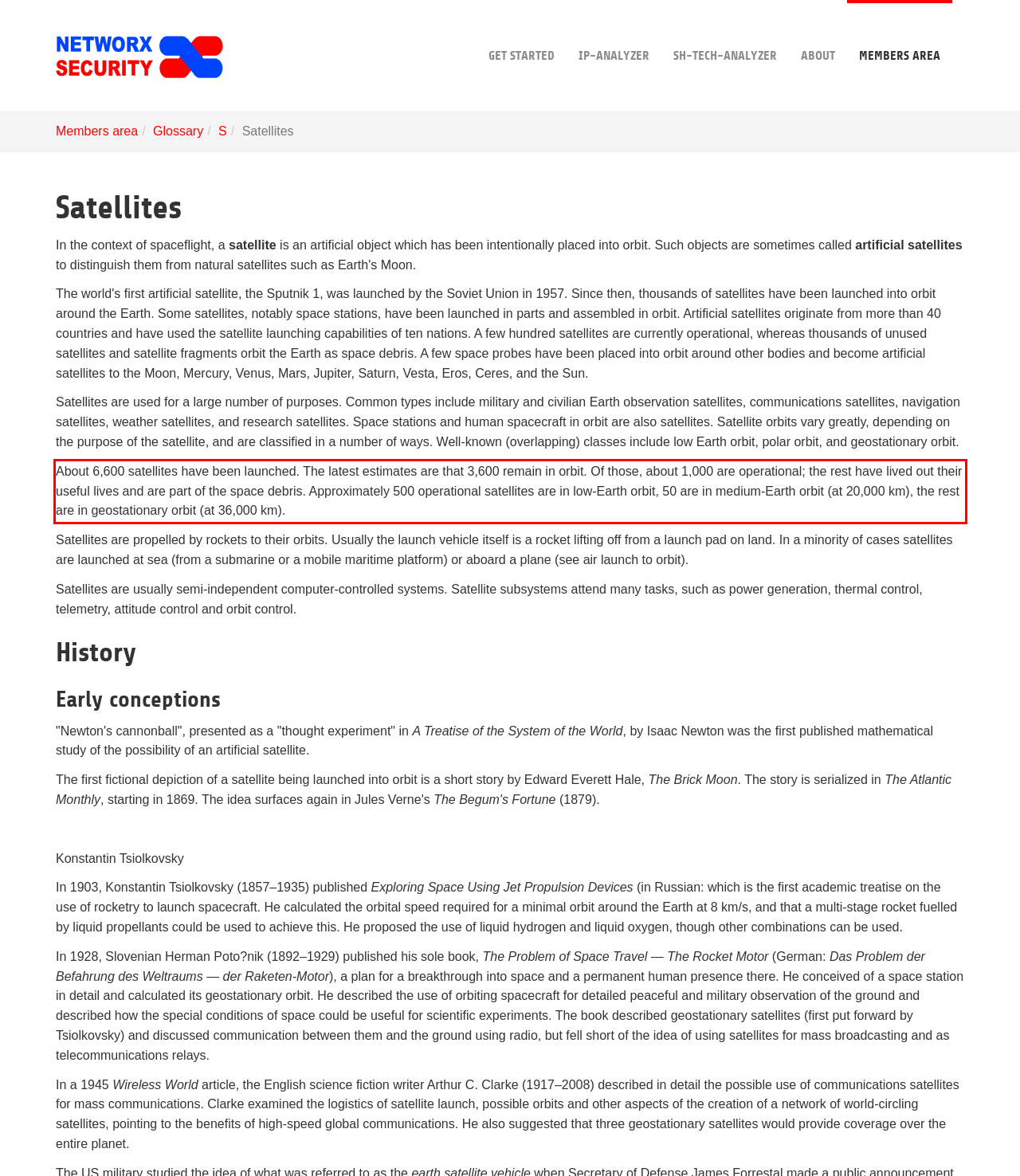Using the provided screenshot of a webpage, recognize and generate the text found within the red rectangle bounding box.

About 6,600 satellites have been launched. The latest estimates are that 3,600 remain in orbit. Of those, about 1,000 are operational; the rest have lived out their useful lives and are part of the space debris. Approximately 500 operational satellites are in low-Earth orbit, 50 are in medium-Earth orbit (at 20,000 km), the rest are in geostationary orbit (at 36,000 km).